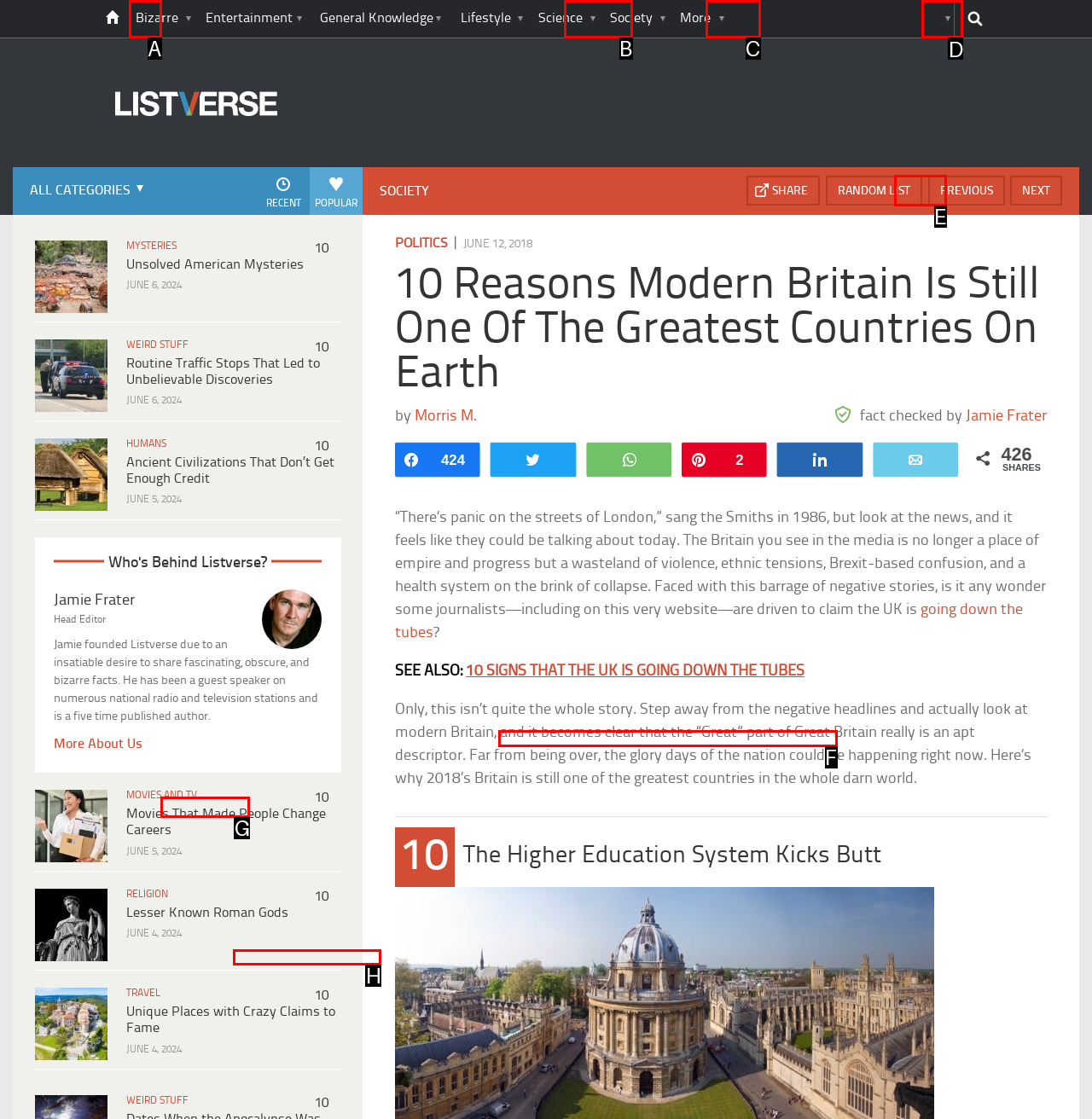Tell me which letter corresponds to the UI element that should be clicked to fulfill this instruction: Explore similar articles
Answer using the letter of the chosen option directly.

None